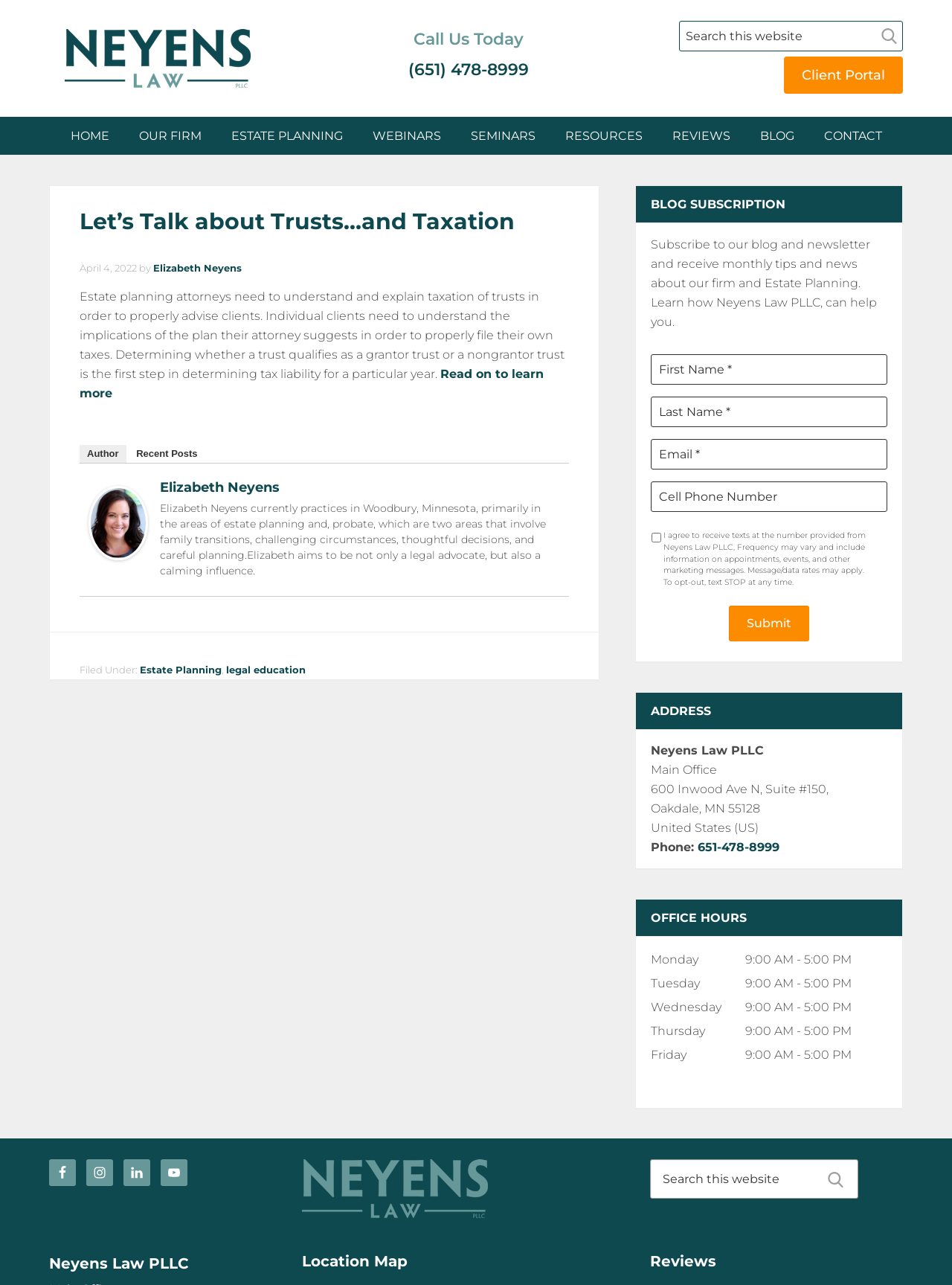Provide the bounding box coordinates of the section that needs to be clicked to accomplish the following instruction: "Search this website."

[0.713, 0.016, 0.948, 0.04]